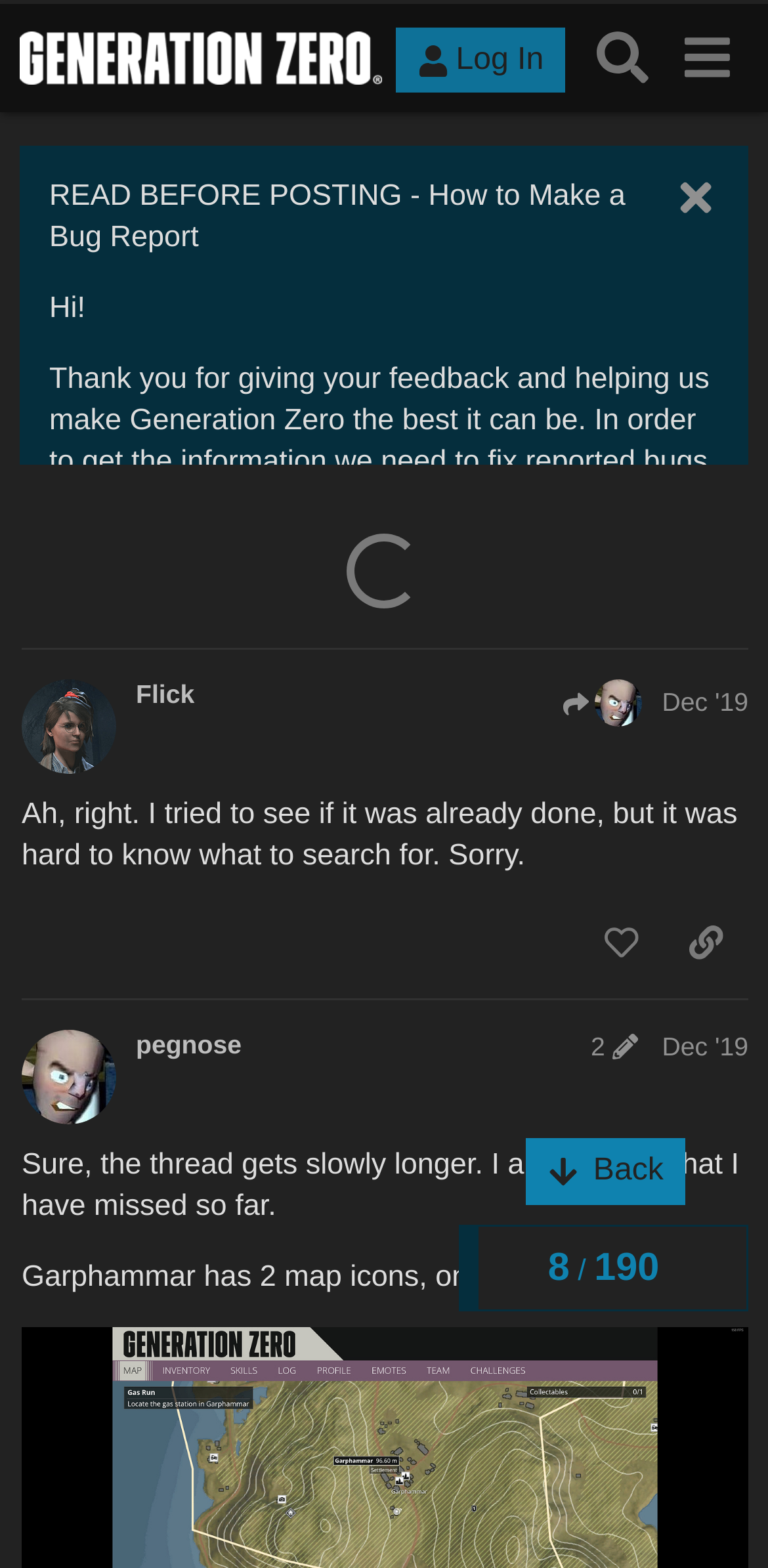How many posts are in this topic?
Based on the screenshot, answer the question with a single word or phrase.

2